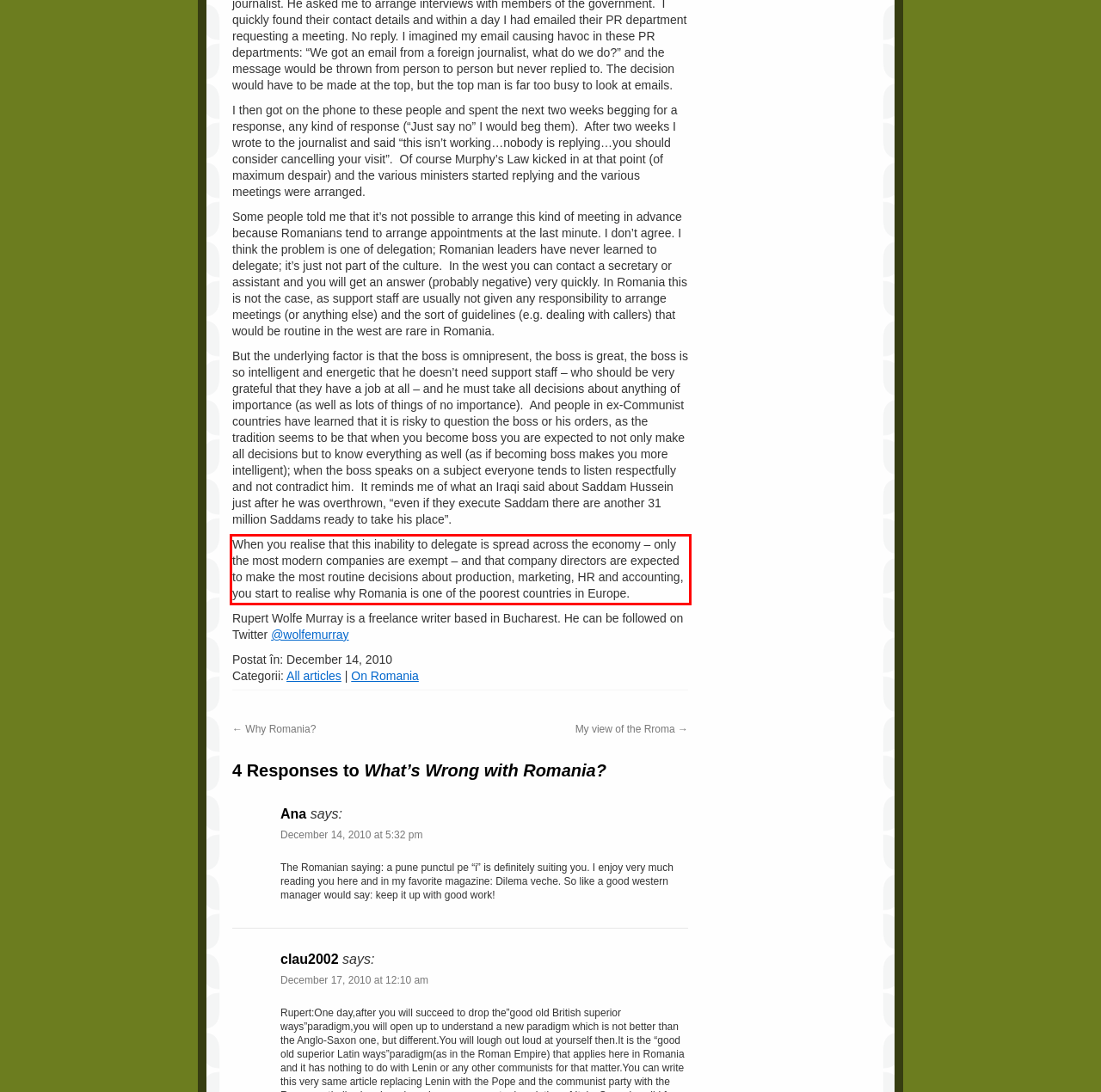In the screenshot of the webpage, find the red bounding box and perform OCR to obtain the text content restricted within this red bounding box.

When you realise that this inability to delegate is spread across the economy – only the most modern companies are exempt – and that company directors are expected to make the most routine decisions about production, marketing, HR and accounting, you start to realise why Romania is one of the poorest countries in Europe.